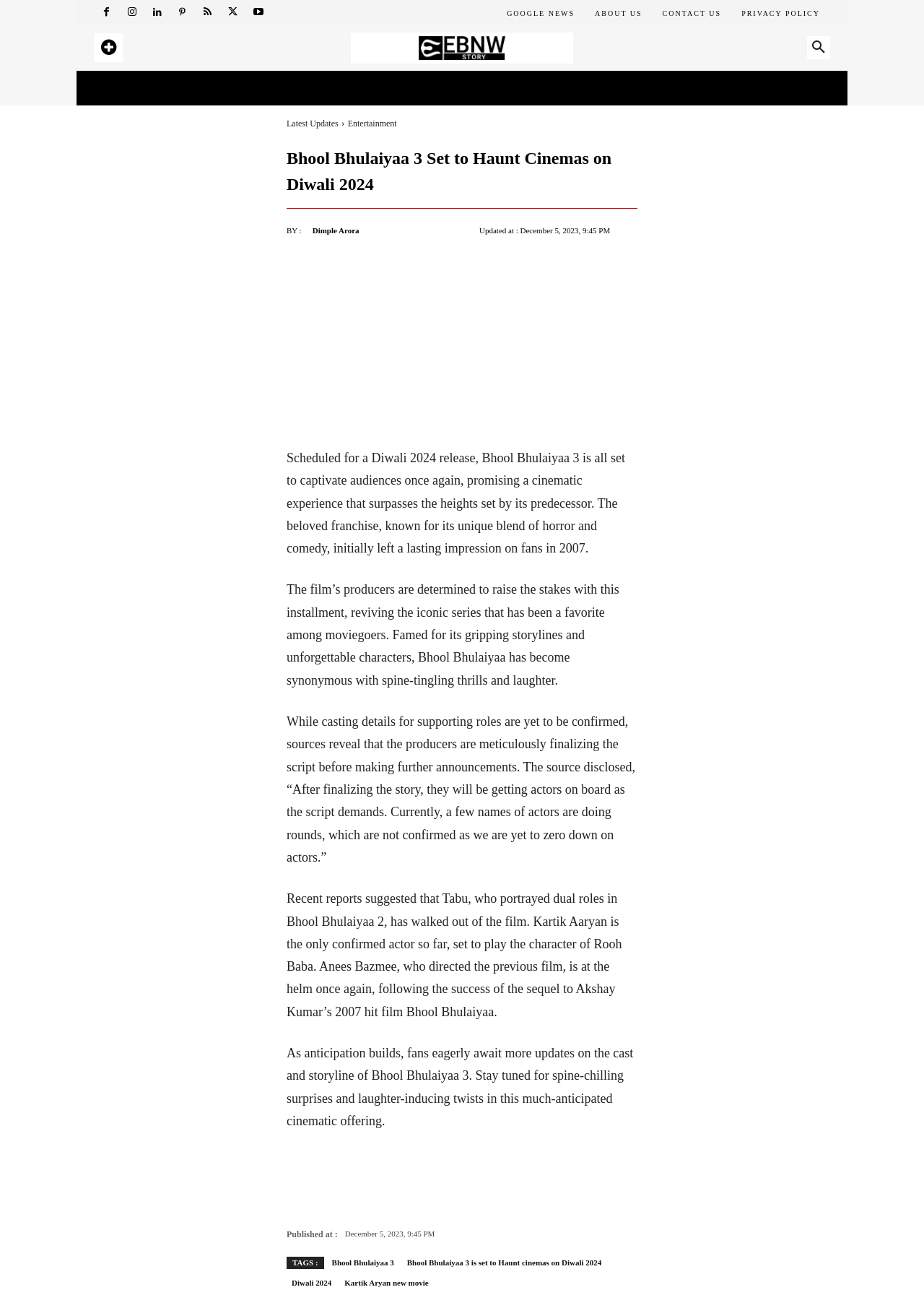What is the name of the news organization?
Using the information from the image, answer the question thoroughly.

The name of the news organization is EBNW, which is mentioned in the top-left corner of the webpage and also in the links and images throughout the article.